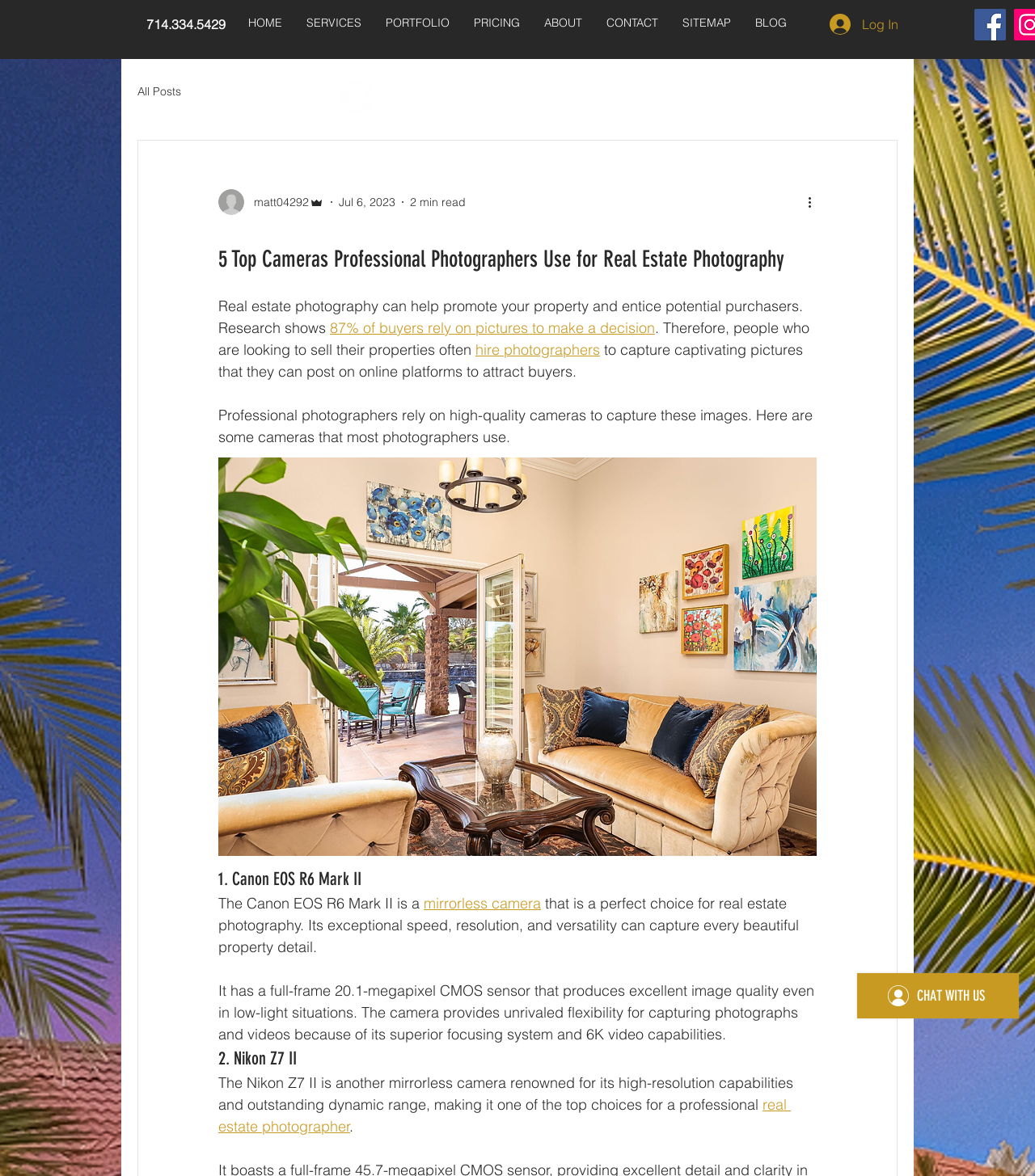Using the description: "aria-label="Facebook"", identify the bounding box of the corresponding UI element in the screenshot.

[0.941, 0.008, 0.972, 0.034]